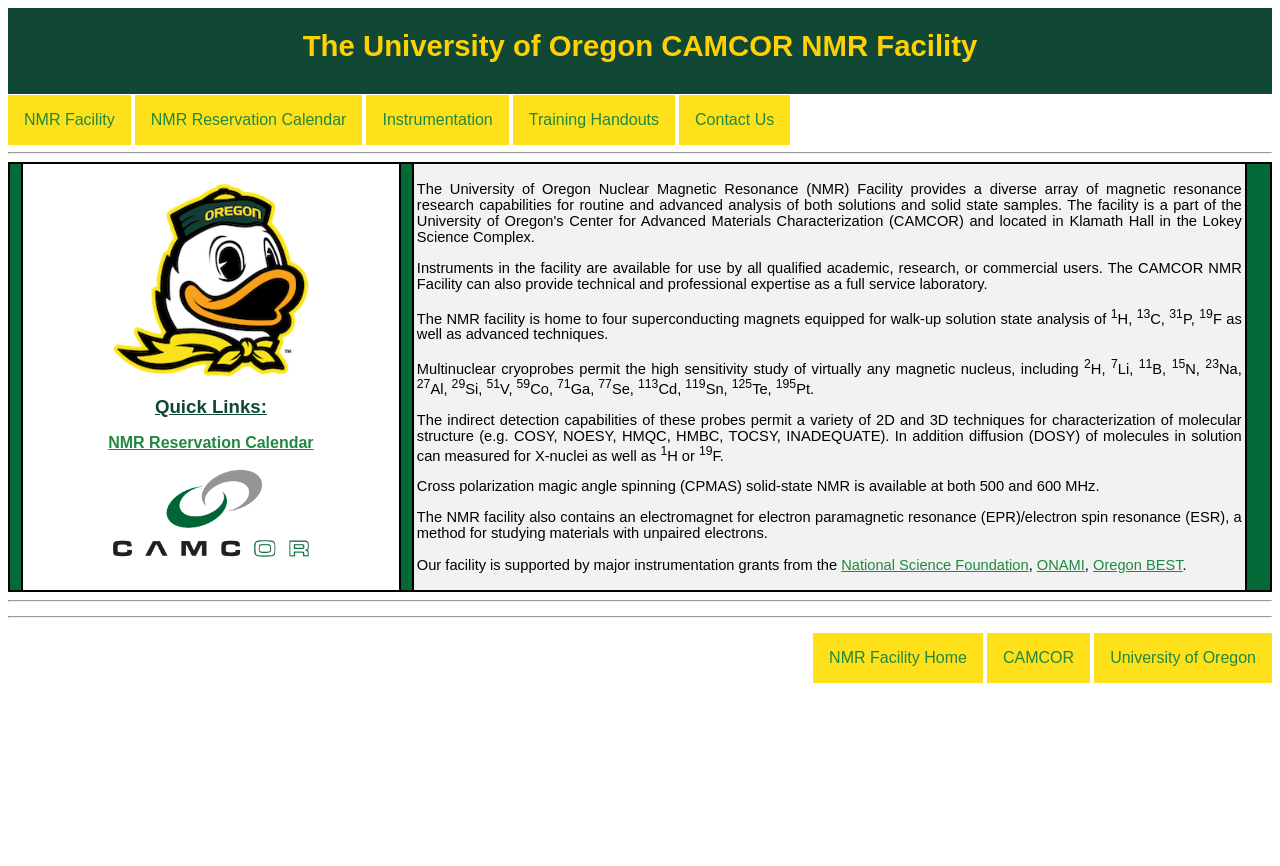Specify the bounding box coordinates of the area to click in order to follow the given instruction: "Contact Us."

[0.531, 0.11, 0.617, 0.167]